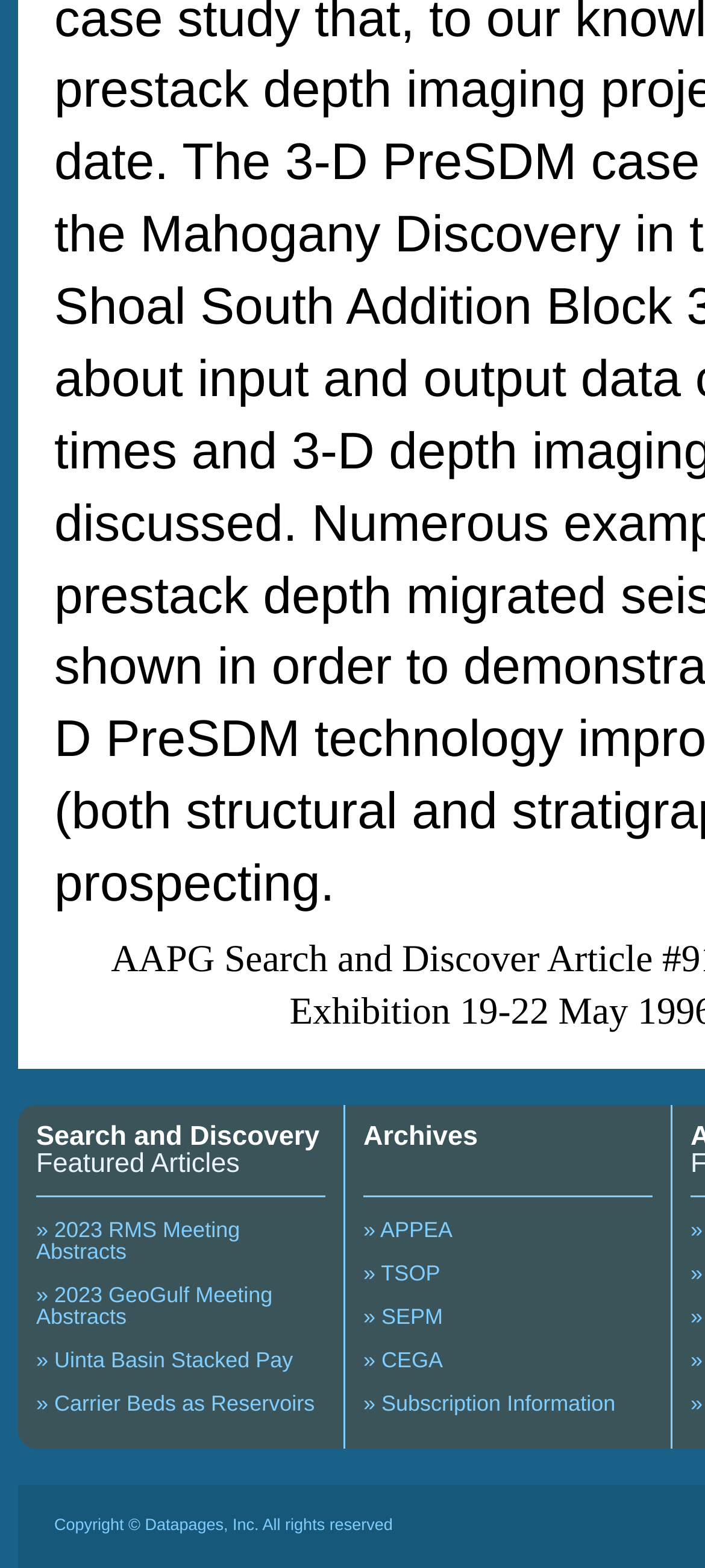Find and provide the bounding box coordinates for the UI element described here: "» CEGA". The coordinates should be given as four float numbers between 0 and 1: [left, top, right, bottom].

[0.515, 0.859, 0.628, 0.875]